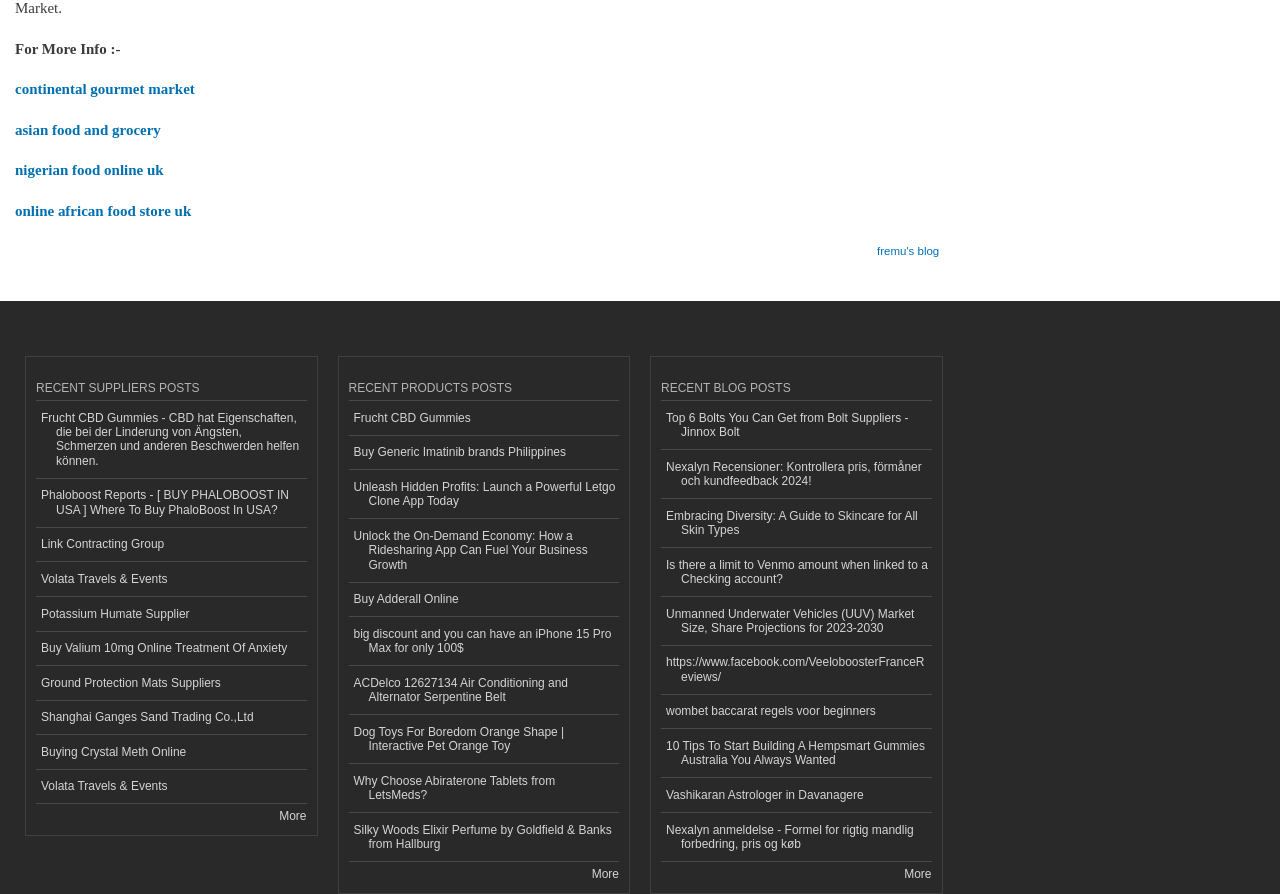Please find the bounding box coordinates for the clickable element needed to perform this instruction: "Click on 'continental gourmet market'".

[0.012, 0.091, 0.152, 0.109]